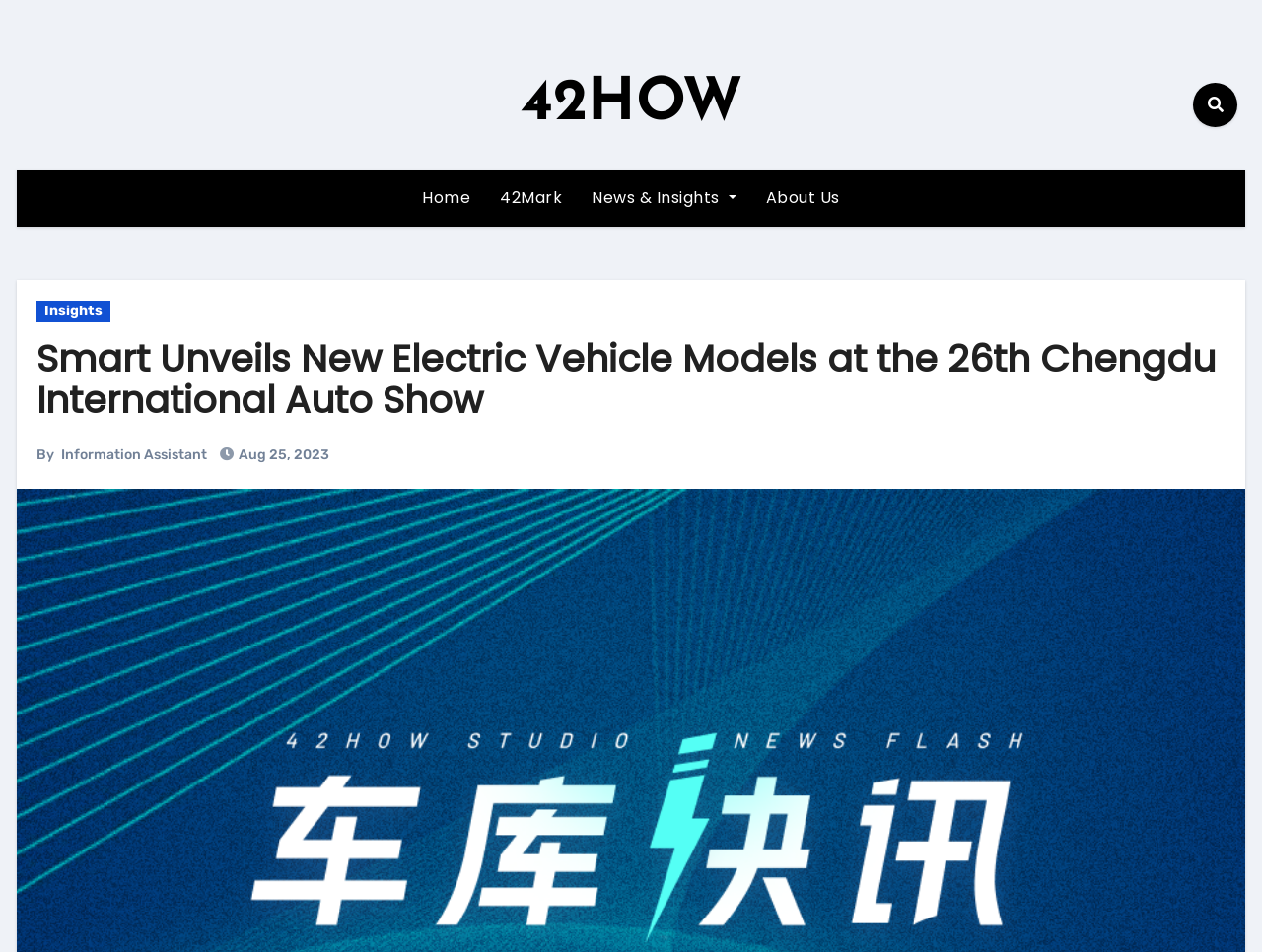What is the event where the smart car brand showcased its models?
Look at the screenshot and respond with one word or a short phrase.

26th Chengdu International Auto Show